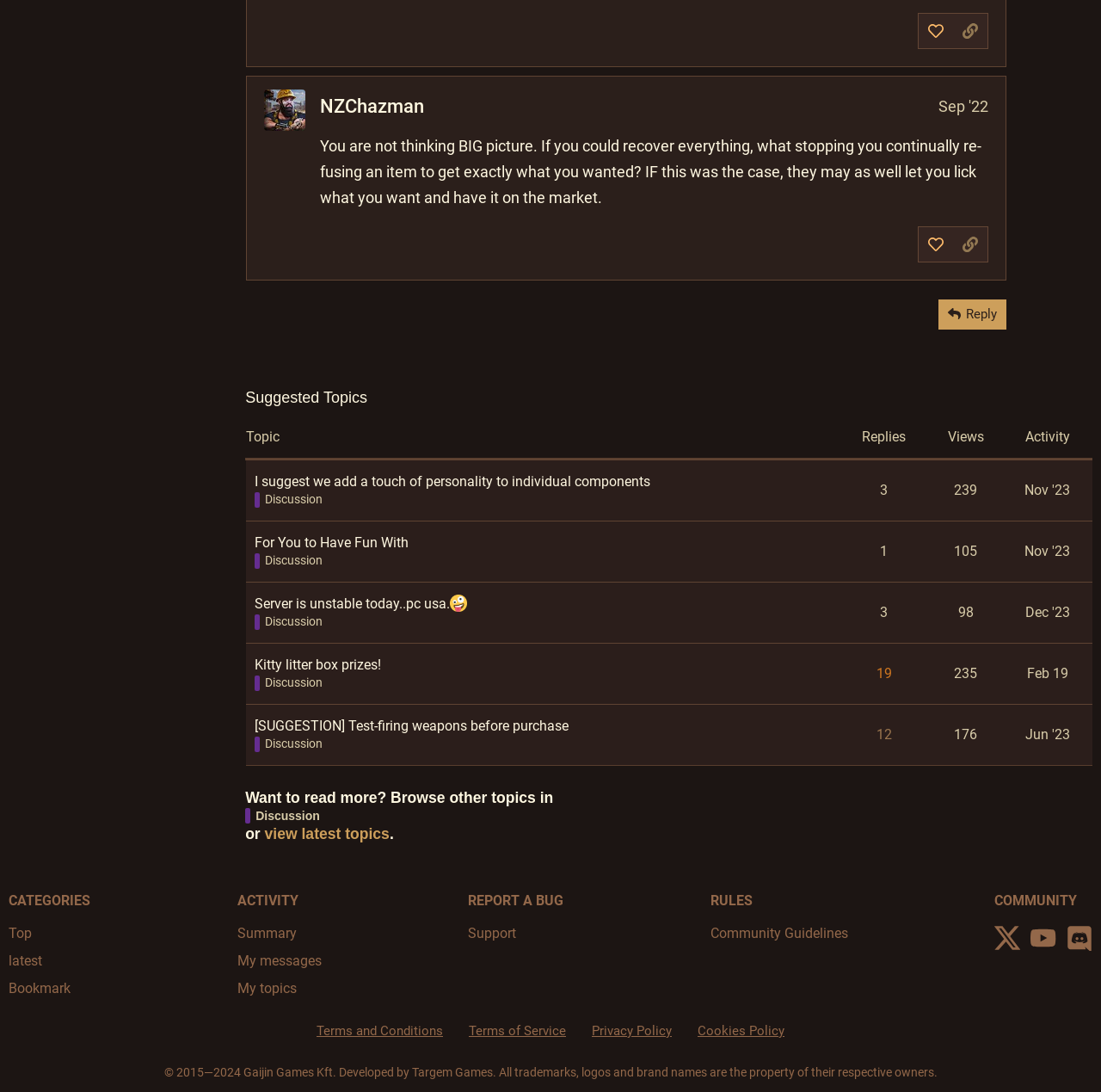Please identify the bounding box coordinates of the element I need to click to follow this instruction: "view suggested topic".

[0.223, 0.382, 0.992, 0.42]